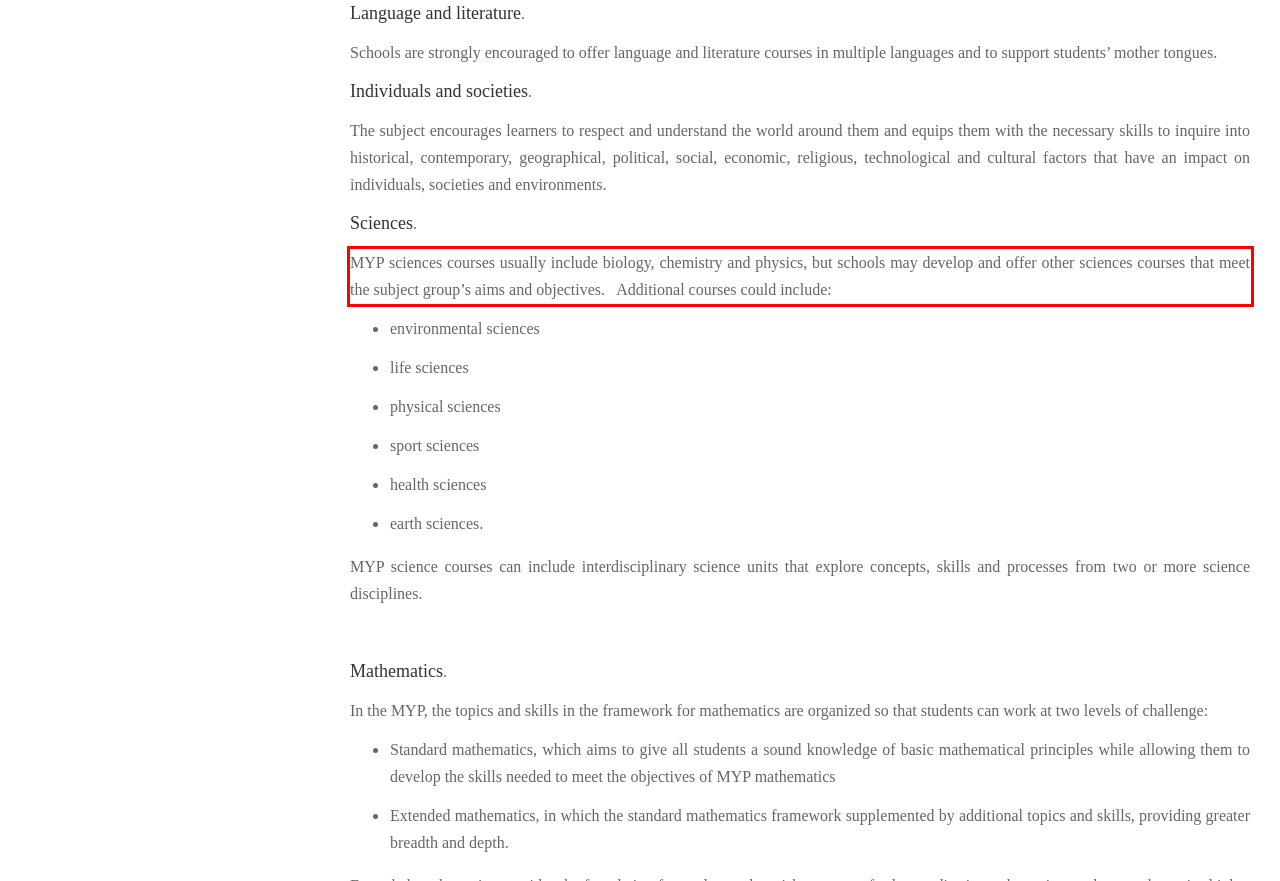You have a webpage screenshot with a red rectangle surrounding a UI element. Extract the text content from within this red bounding box.

MYP sciences courses usually include biology, chemistry and physics, but schools may develop and offer other sciences courses that meet the subject group’s aims and objectives. Additional courses could include: